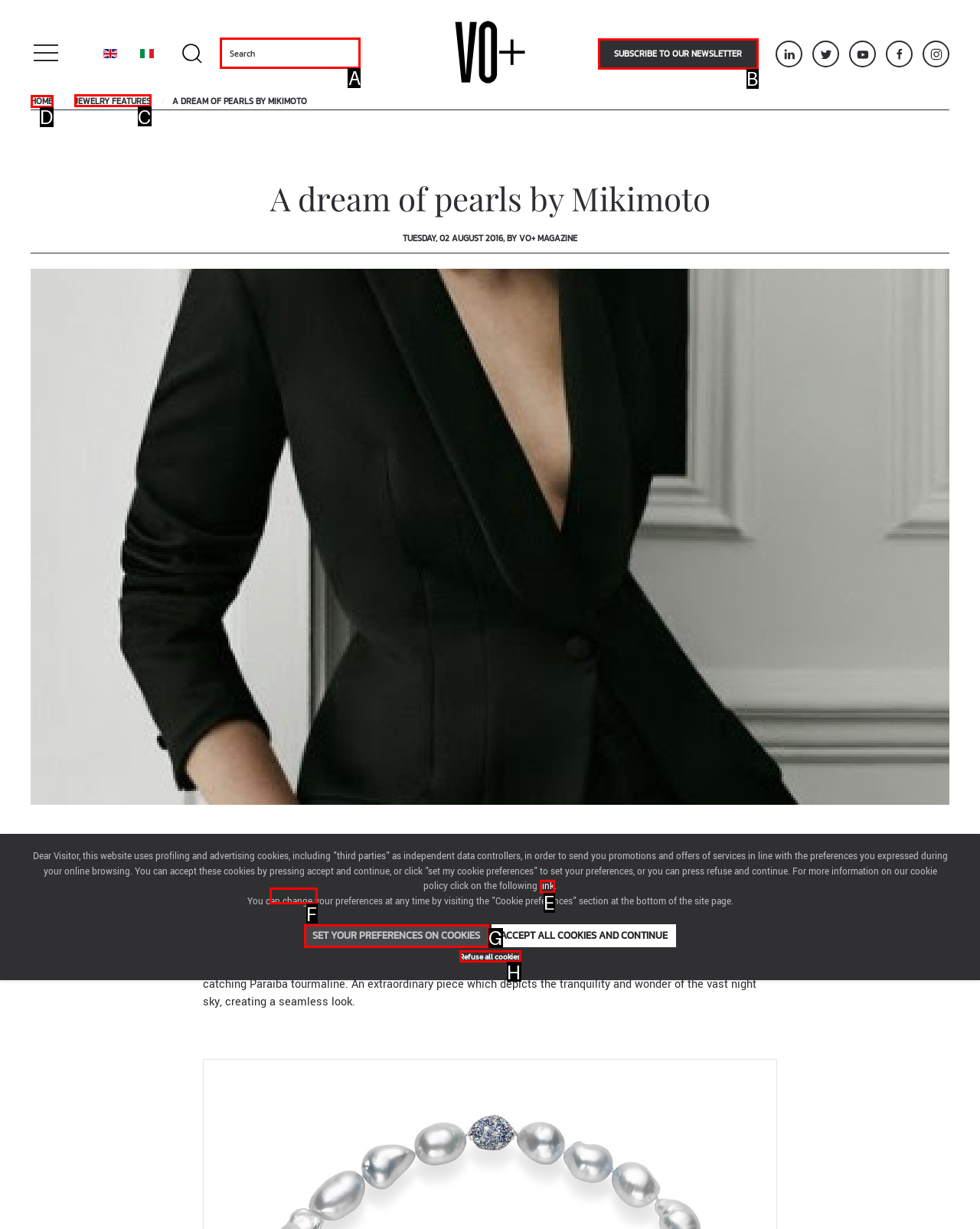Which option should be clicked to execute the task: Read about jewelry features?
Reply with the letter of the chosen option.

C